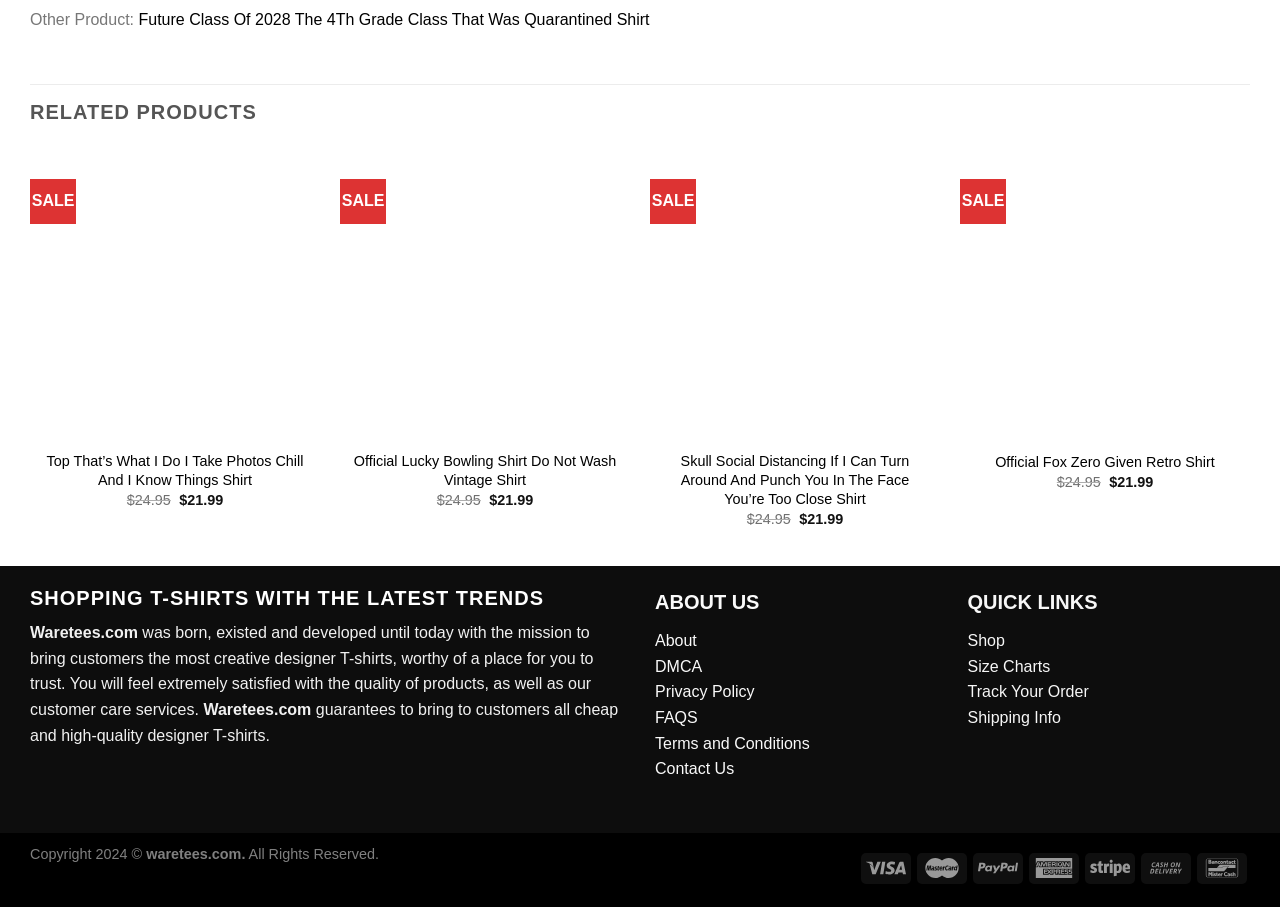Please give the bounding box coordinates of the area that should be clicked to fulfill the following instruction: "Add to wishlist for the 'Top That's What I Do I Take Photos Chill And I Know Things Shirt'". The coordinates should be in the format of four float numbers from 0 to 1, i.e., [left, top, right, bottom].

[0.209, 0.218, 0.238, 0.251]